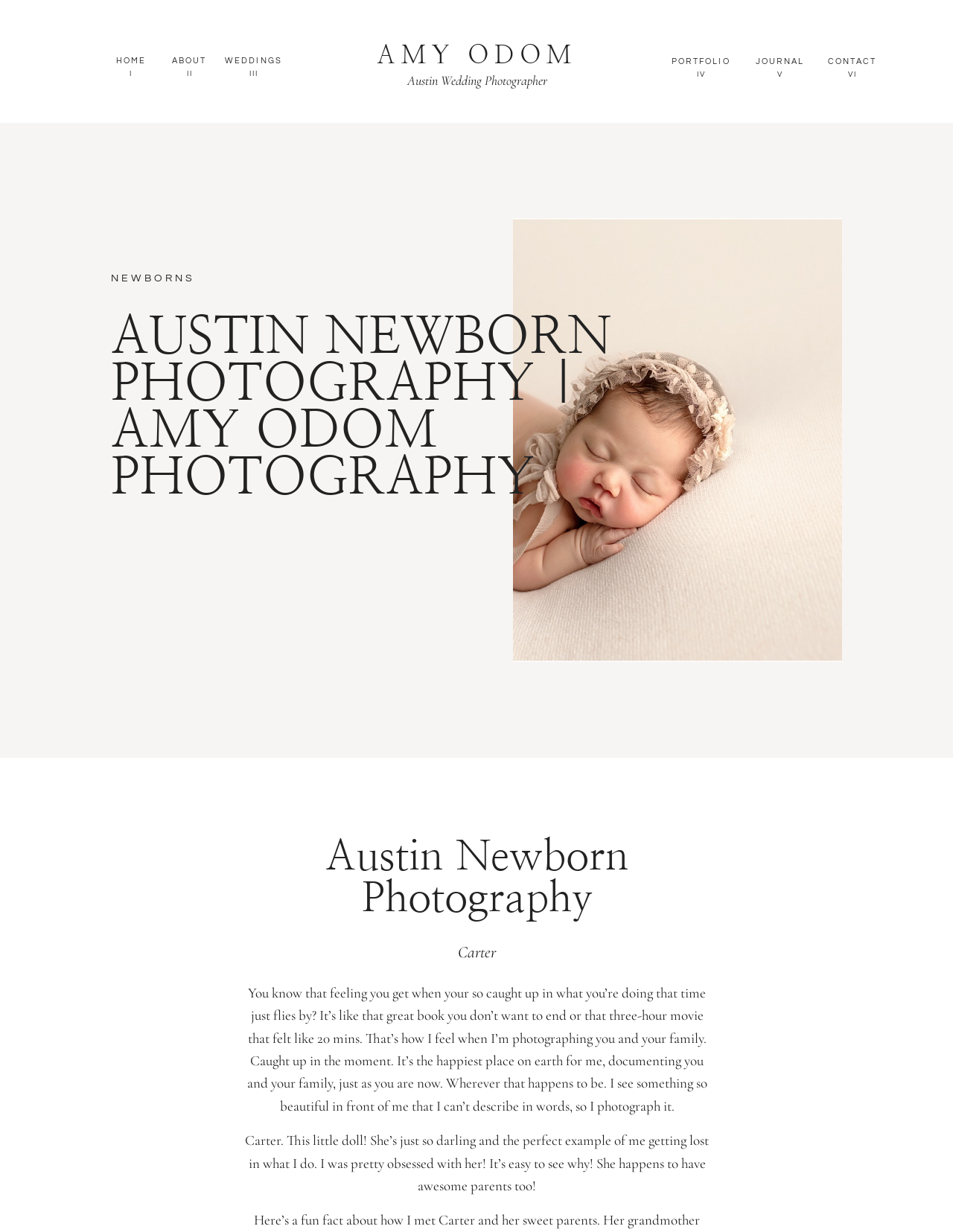What is the relationship between the photographer and the newborn's parents?
Can you provide an in-depth and detailed response to the question?

The text mentions the photographer's interaction with the newborn and her parents, but the tone and language used suggest a professional relationship, rather than a personal one.